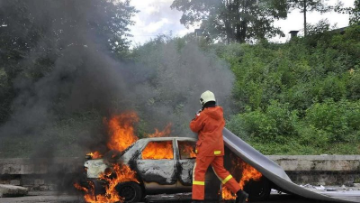Thoroughly describe what you see in the image.

The image depicts a firefighter wearing protective gear, including a helmet and a bright orange fire-resistant suit, actively engaged in extinguishing a burning car. The vehicle is engulfed in flames, with thick black smoke billowing into the air, creating a dramatic contrast against the lush green background. The firefighter is seen using a fire blanket to smother the flames, demonstrating quick action in an emergency situation. This scene emphasizes the urgency and danger that can arise from vehicle fires, as well as the bravery and dedication of first responders in confronting such hazardous incidents.